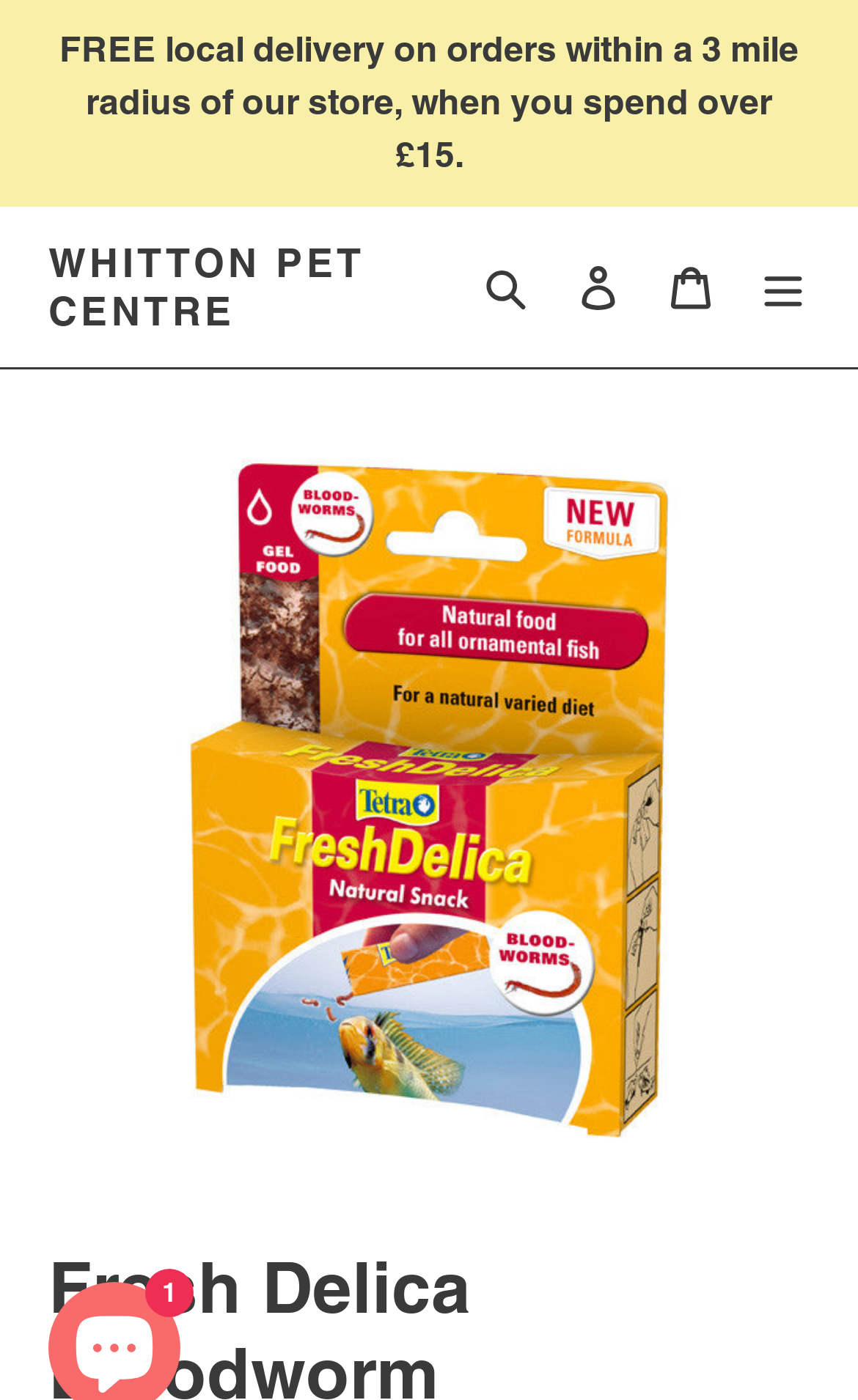What is the minimum order value for free local delivery?
Based on the image, please offer an in-depth response to the question.

The webpage mentions 'FREE local delivery on orders within a 3 mile radius of our store, when you spend over £15.' This implies that the minimum order value for free local delivery is £15.